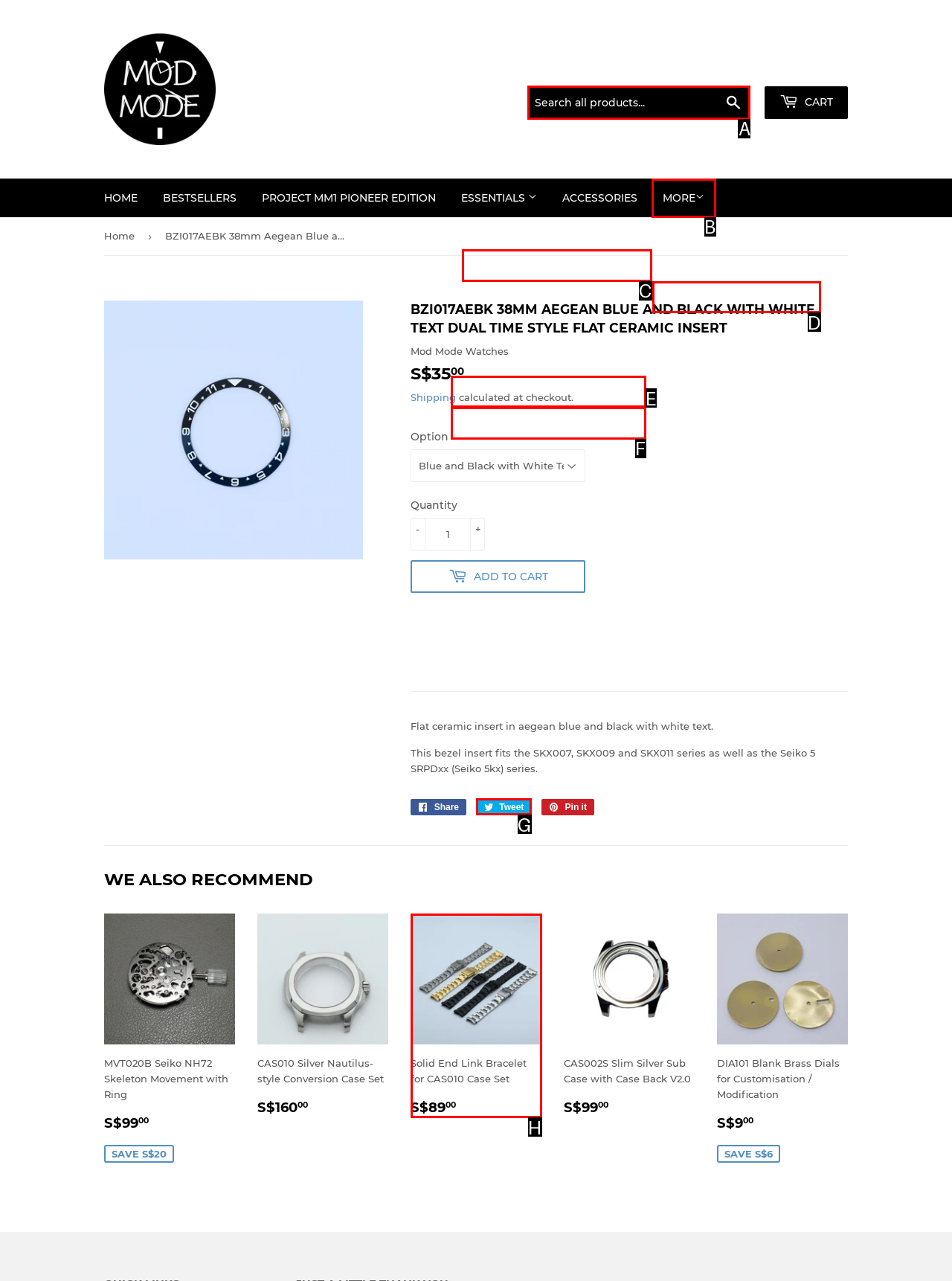Determine the HTML element to be clicked to complete the task: Search all products. Answer by giving the letter of the selected option.

A